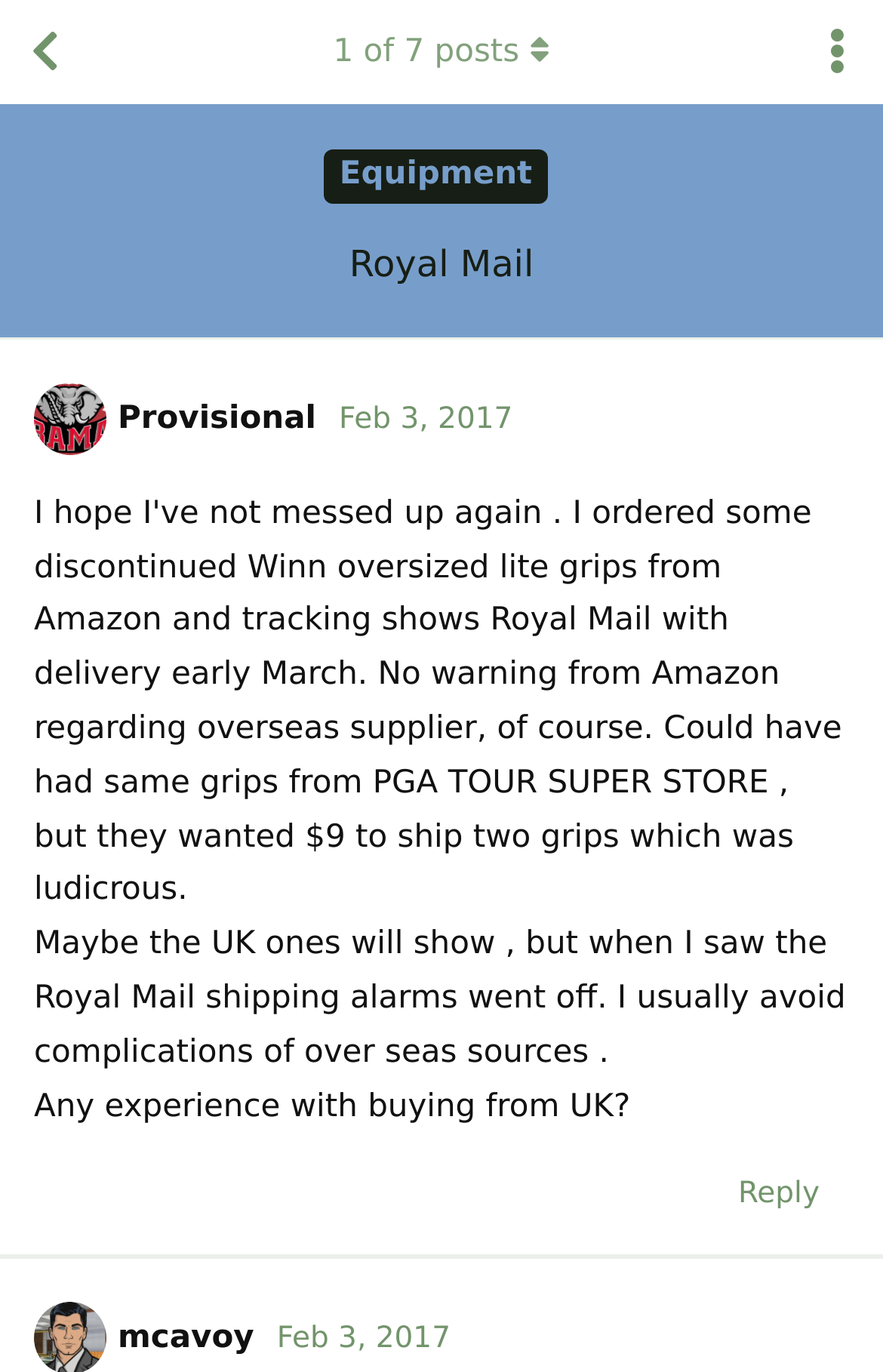Answer the question using only one word or a concise phrase: What is the username of the person who replied?

mcavoy